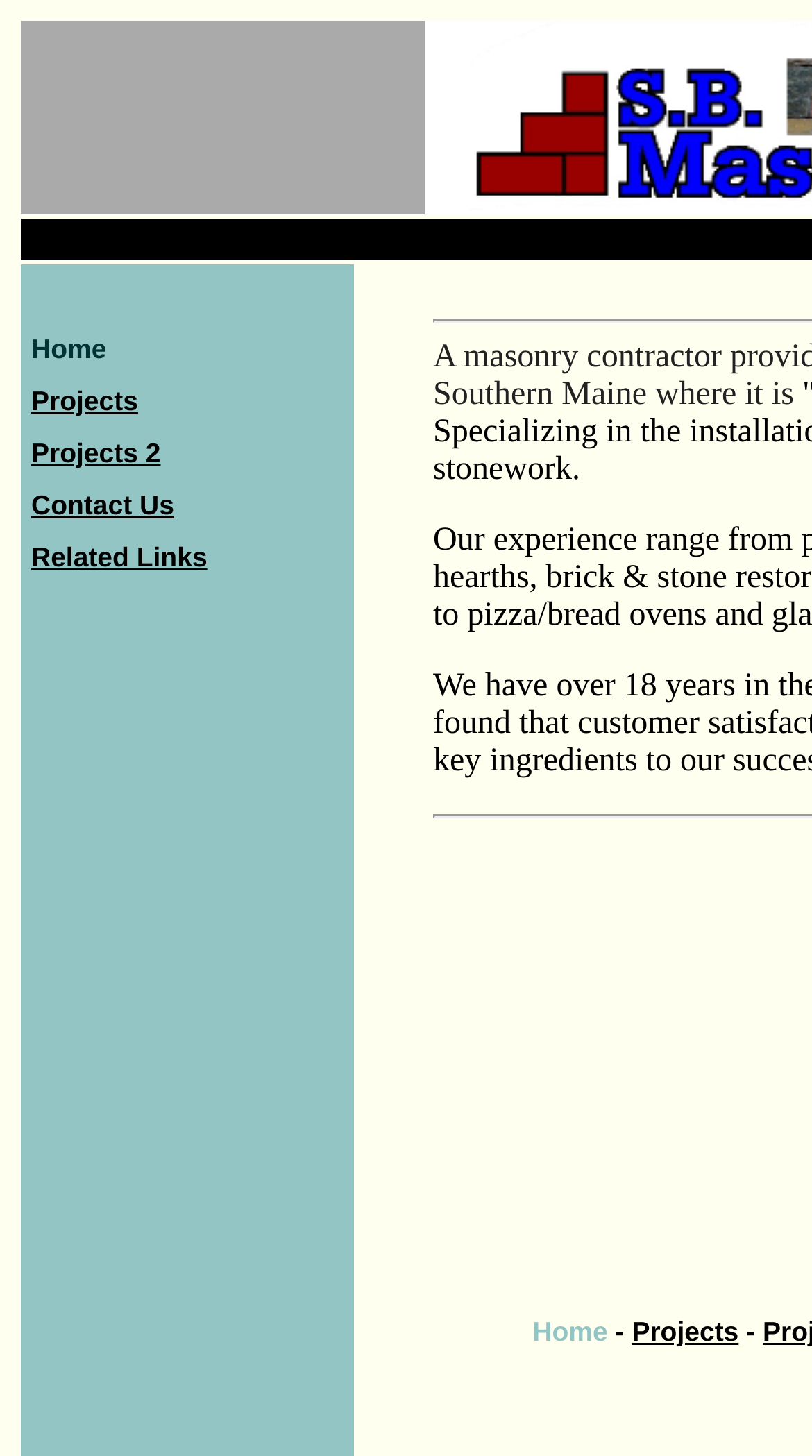How many links are in the menu?
Based on the visual, give a brief answer using one word or a short phrase.

4